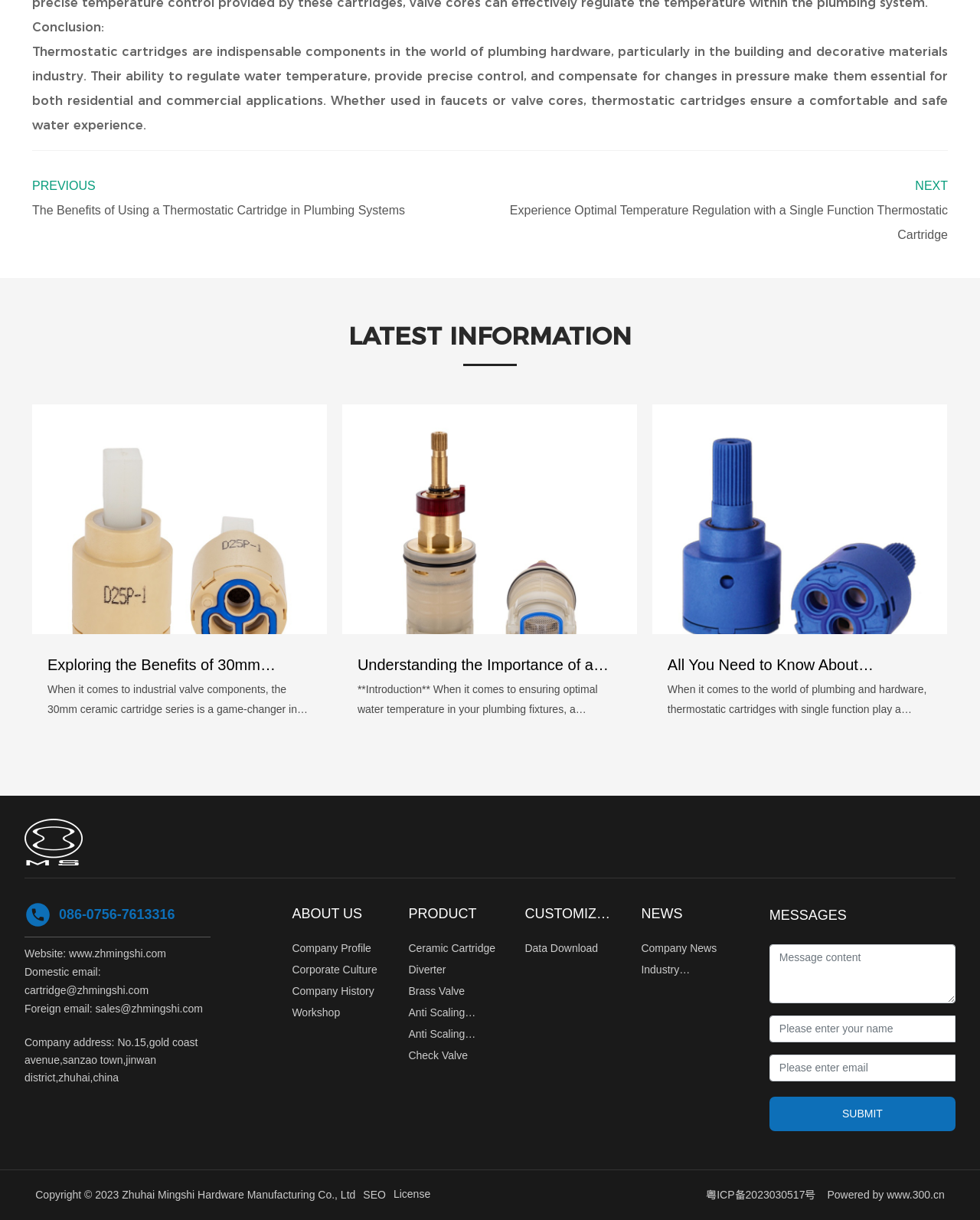What is the company name mentioned on this webpage?
Using the image as a reference, give an elaborate response to the question.

The company name is mentioned in the 'Company address' section at the bottom of the webpage, which states 'No.15,gold coast avenue,sanzao town,jinwan district,zhuhai,china' and is also mentioned in the 'Copyright' section.